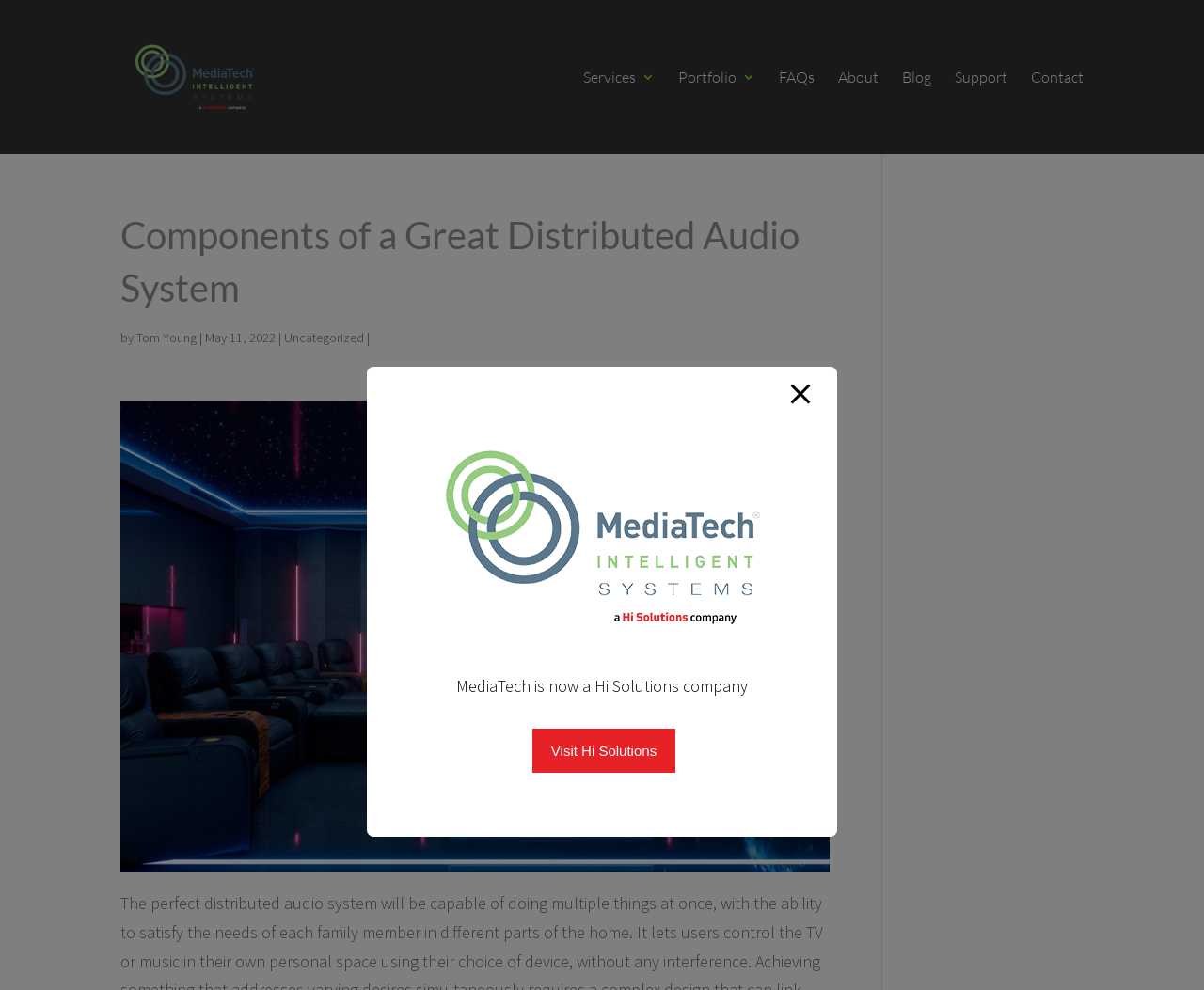Answer with a single word or phrase: 
What is the company name mentioned in the top-left corner?

MediaTech